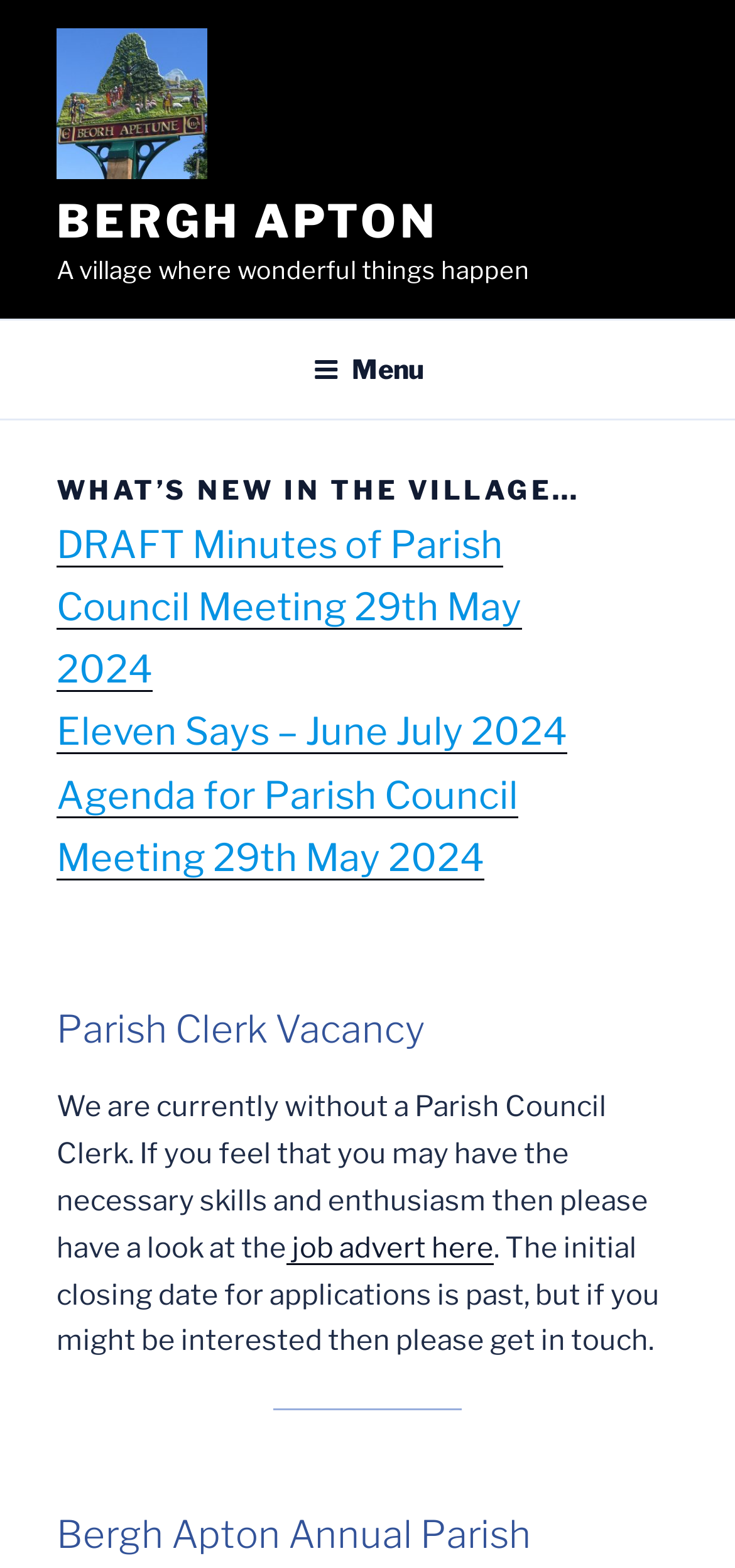Is the Parish Council Clerk position still available?
With the help of the image, please provide a detailed response to the question.

I read the text under the 'Parish Clerk Vacancy' heading, which says 'The initial closing date for applications is past, but if you might be interested then please get in touch.' This implies that the position is still available.